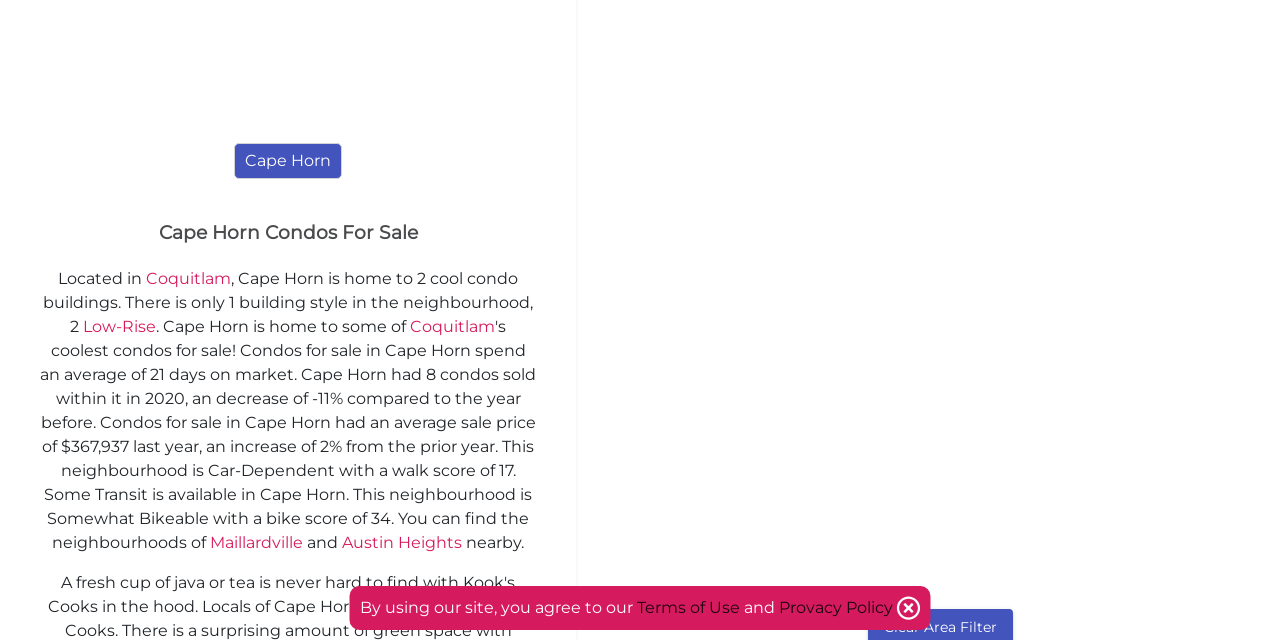Bounding box coordinates should be in the format (top-left x, top-left y, bottom-right x, bottom-right y) and all values should be floating point numbers between 0 and 1. Determine the bounding box coordinate for the UI element described as: Low-Rise

[0.065, 0.495, 0.122, 0.525]